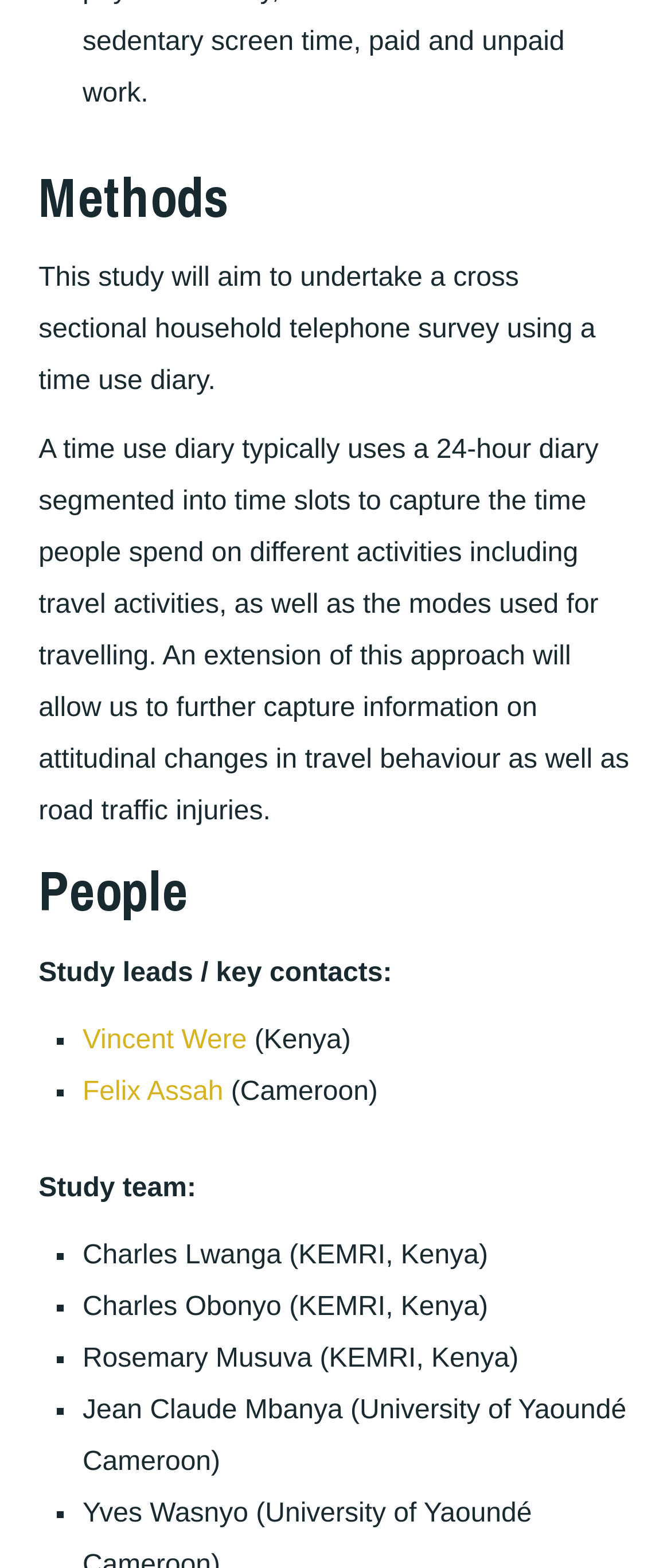Extract the bounding box of the UI element described as: "Vincent Were".

[0.123, 0.654, 0.368, 0.673]